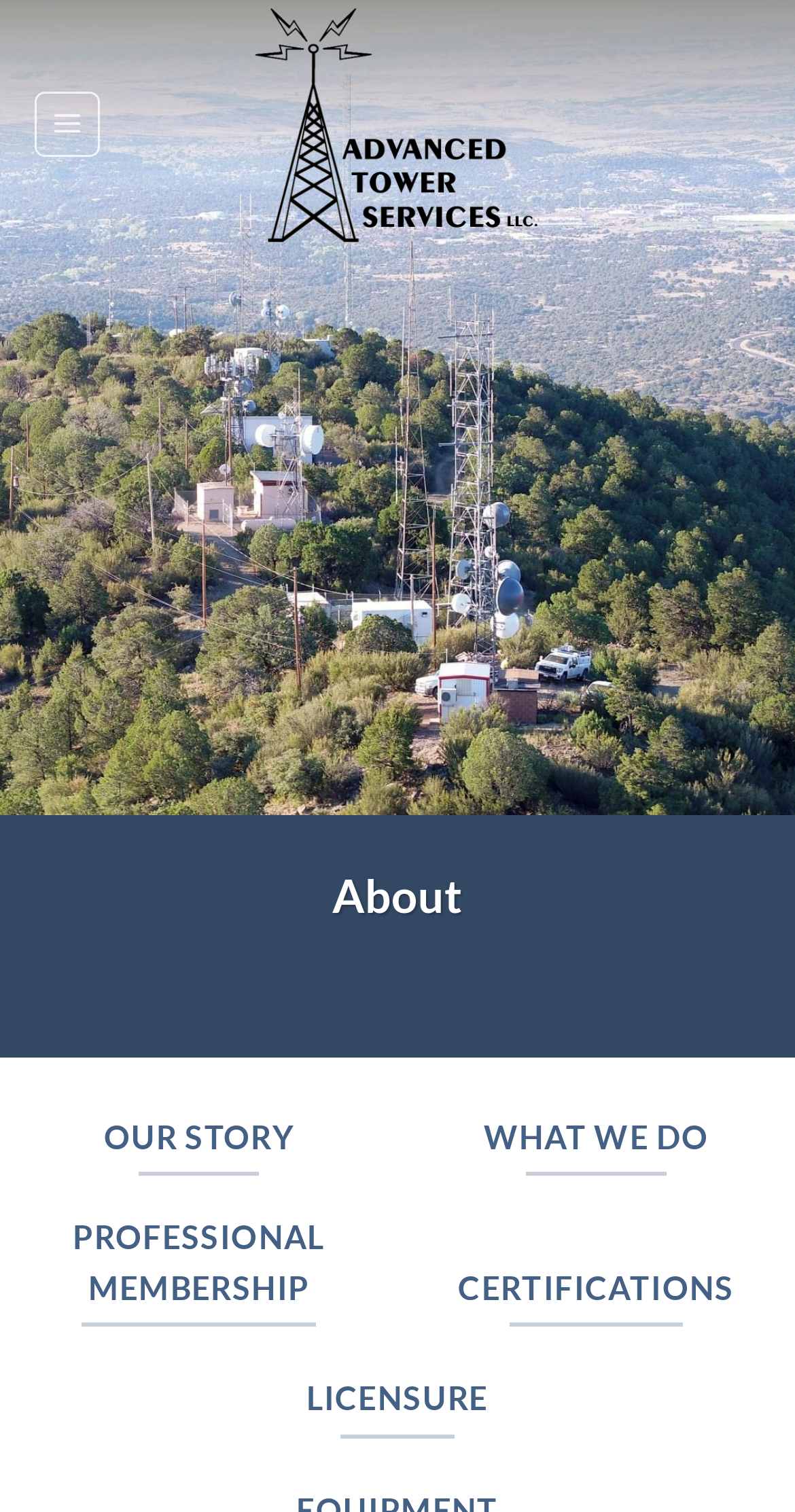Analyze the image and provide a detailed answer to the question: What is the purpose of the 'Skip to content' link?

I inferred the purpose of the 'Skip to content' link by its location at the top of the page and its text, which suggests that it allows users to bypass the navigation menu and go directly to the main content of the page.